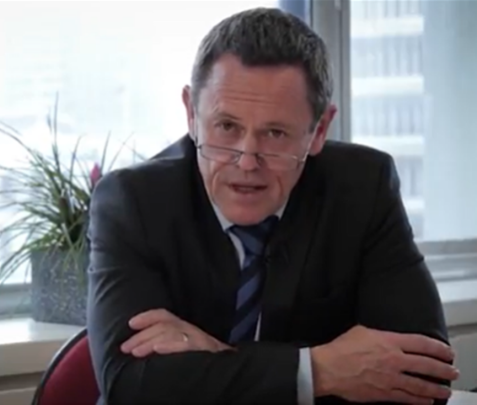Detail every significant feature and component of the image.

The image features Simon Upton, the reappointed Parliamentary Commissioner for the Environment, seated at a desk with his arms crossed. He is attired in a smart suit and tie, presenting a professional demeanor as he engages in conversation. In the background, natural light filters through a window, illuminating a potted plant, which adds a touch of greenery to the office setting. This portrait captures a moment of leadership during a crucial period for New Zealand's environmental management reforms, emphasizing Upton's role in providing independent advice and oversight in this significant area.